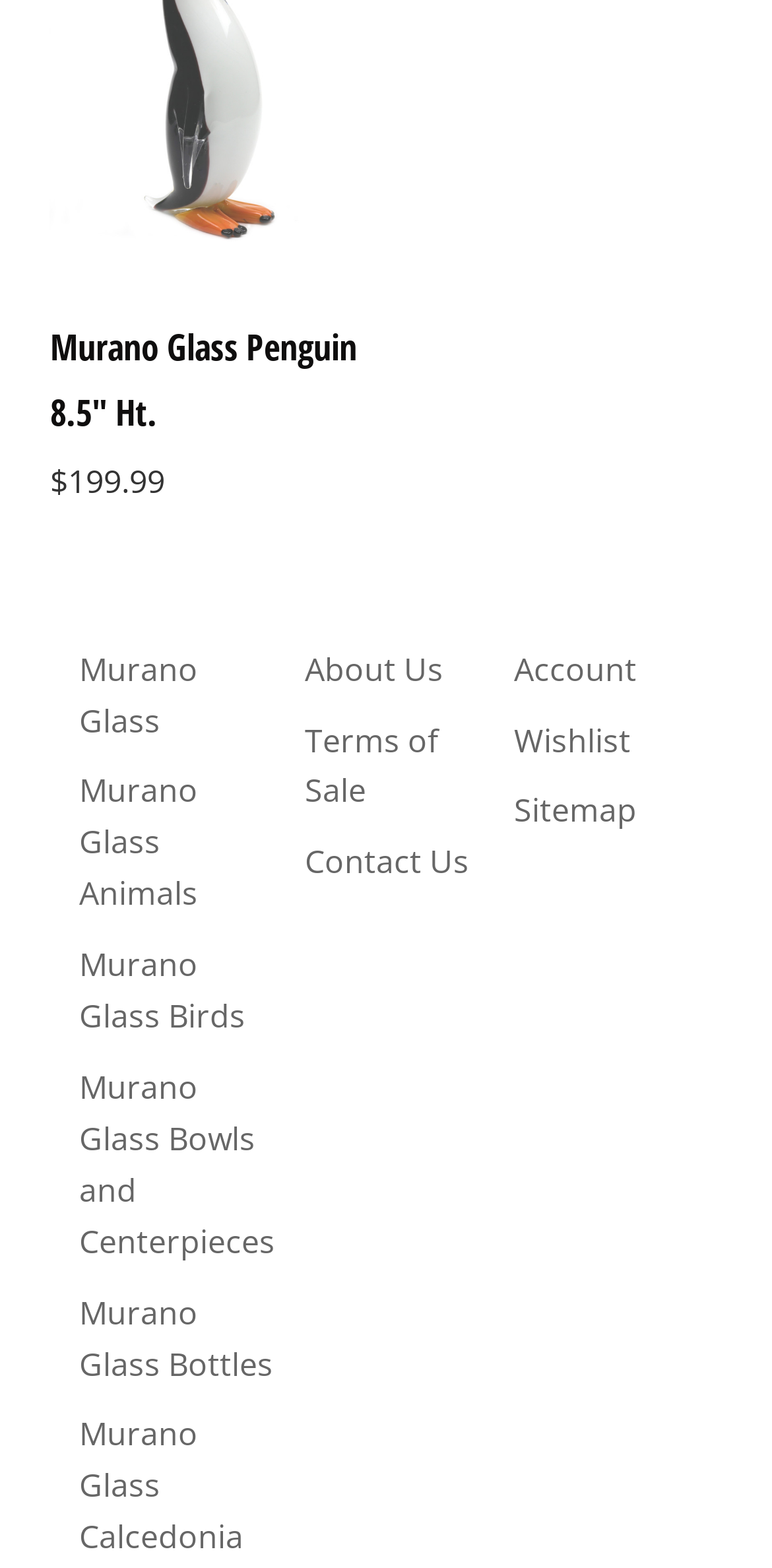What type of products are listed on the webpage?
Kindly answer the question with as much detail as you can.

The webpage lists various types of Murano Glass products, such as Murano Glass Penguin, Murano Glass Animals, Murano Glass Birds, and more, which can be inferred from the link elements with bounding box coordinates [0.103, 0.412, 0.256, 0.473] and so on